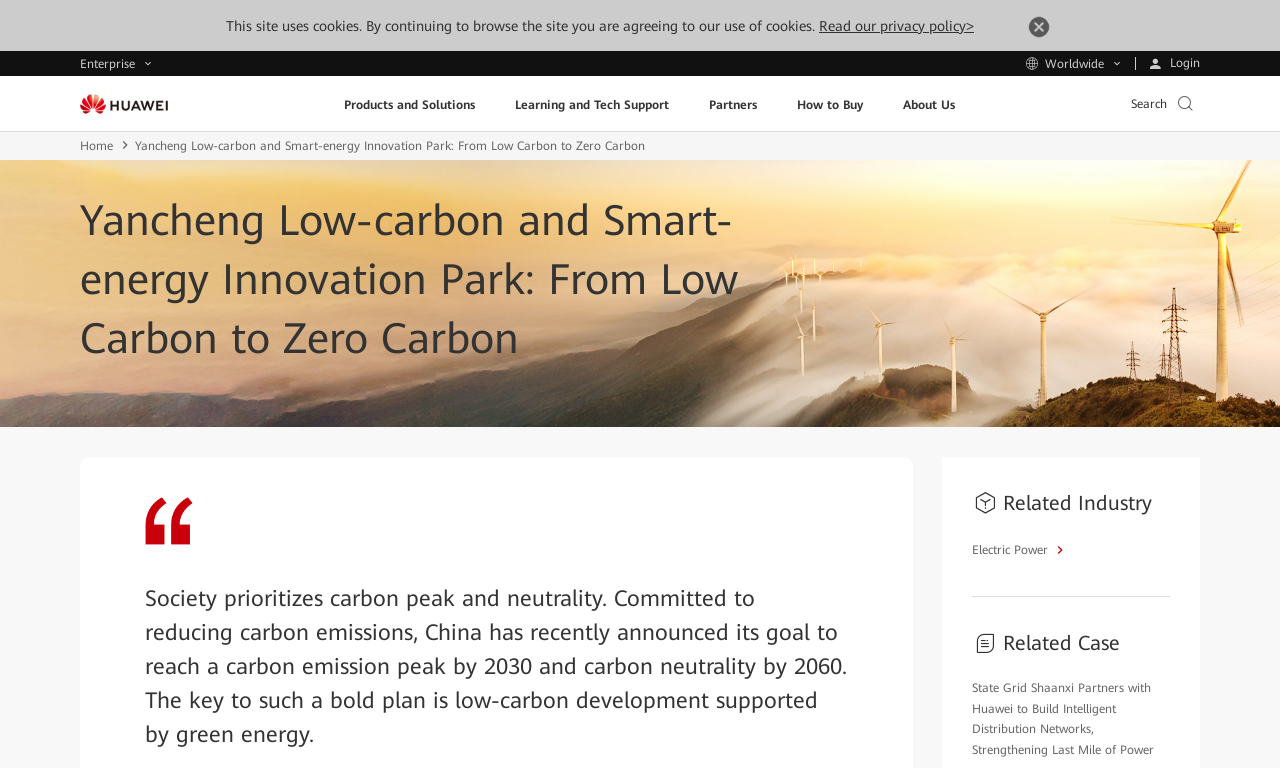Using the details from the image, please elaborate on the following question: What is the related industry mentioned on the webpage?

I found the answer by looking at the link element with the text 'Electric Power' which is located near the 'Related Industry' text.